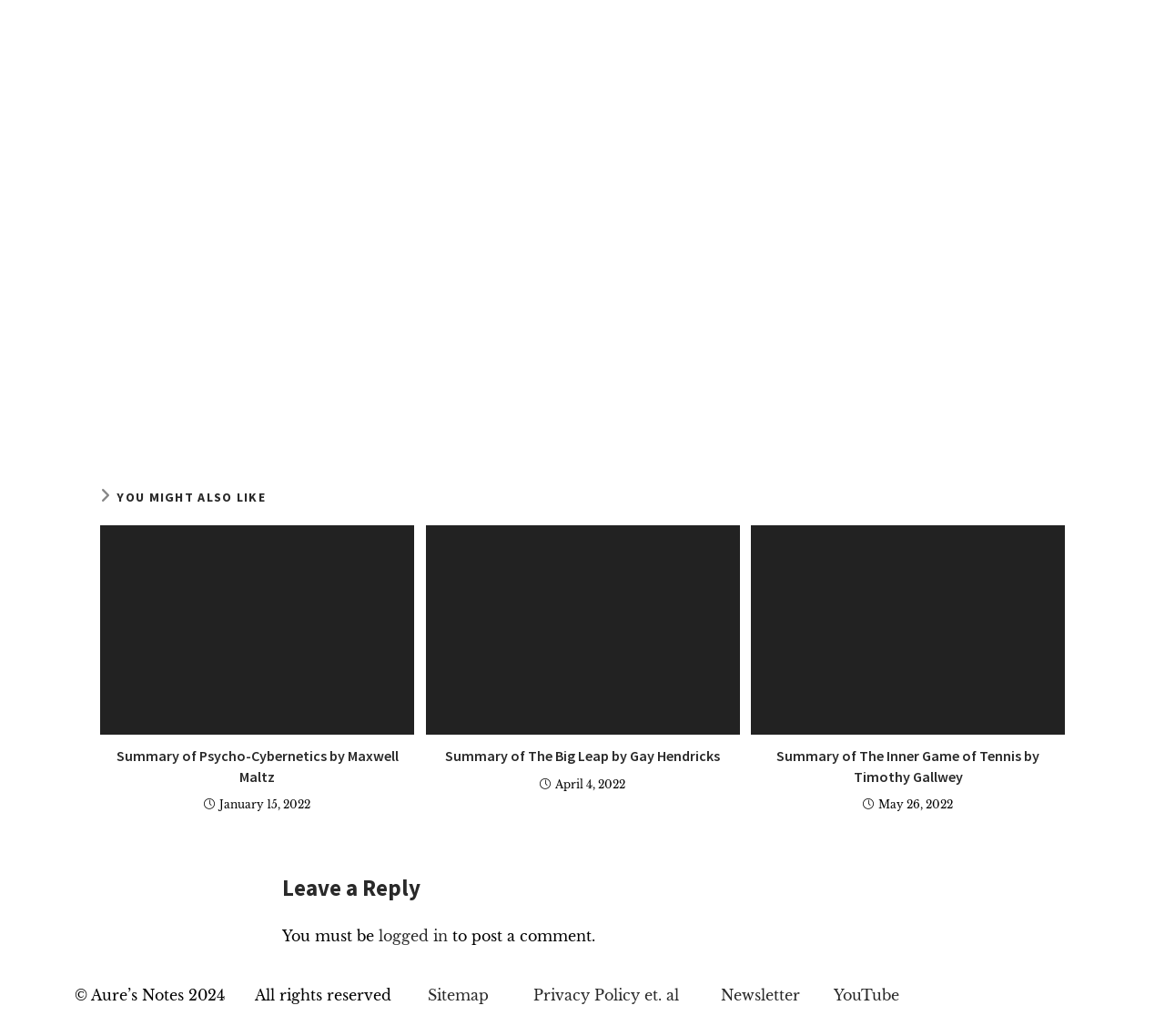What is the purpose of the 'Leave a Reply' section?
Based on the image, please offer an in-depth response to the question.

I inferred the purpose of the 'Leave a Reply' section by reading the text following the heading. The text says 'You must be logged in to post a comment.', which suggests that the section is for users to leave comments.